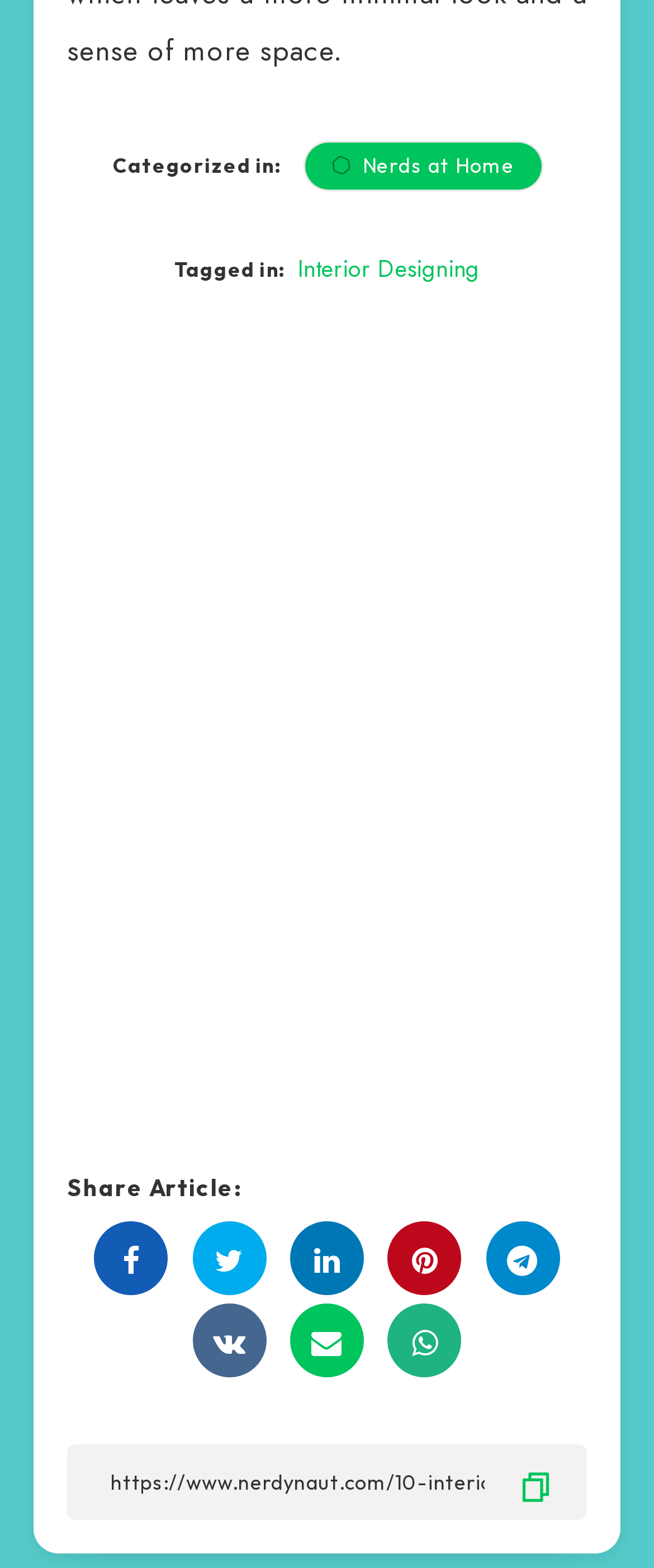Could you determine the bounding box coordinates of the clickable element to complete the instruction: "Click on the 'Interior Designing' link"? Provide the coordinates as four float numbers between 0 and 1, i.e., [left, top, right, bottom].

[0.456, 0.161, 0.734, 0.182]